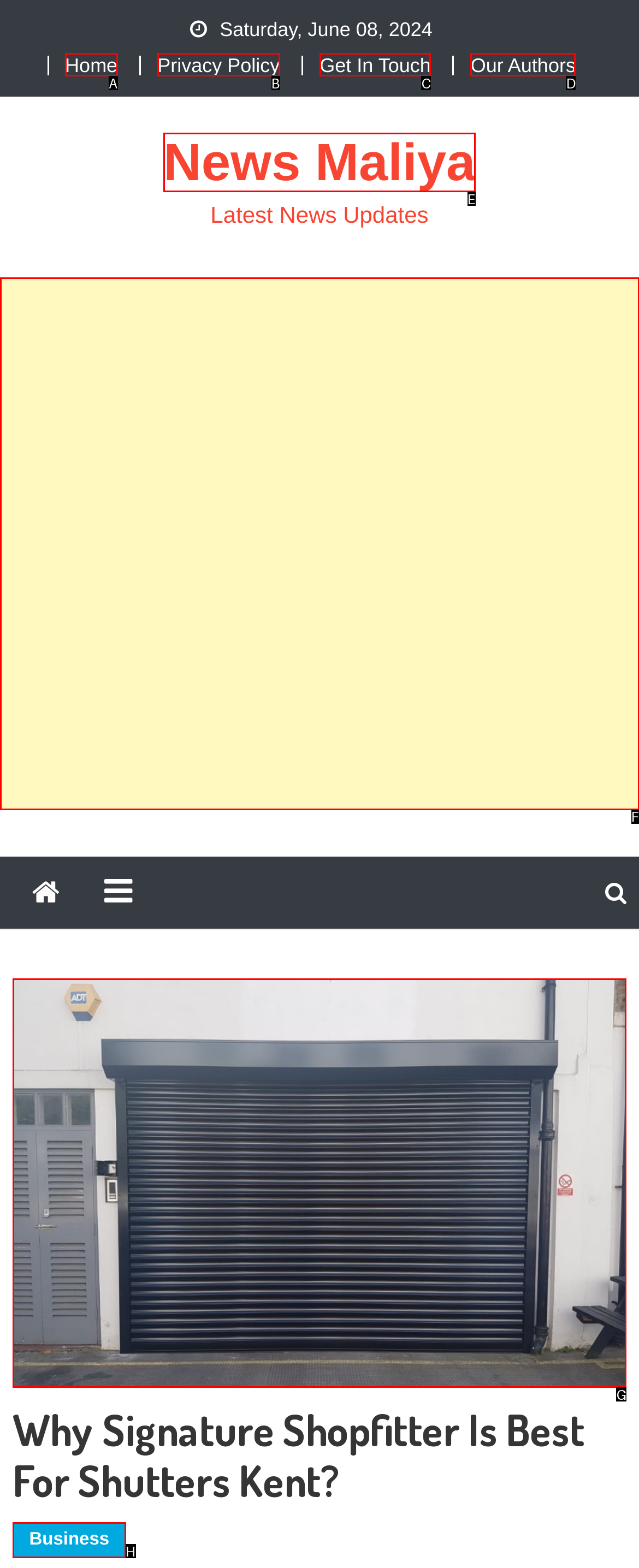Select the correct UI element to complete the task: view shutter kent details
Please provide the letter of the chosen option.

G